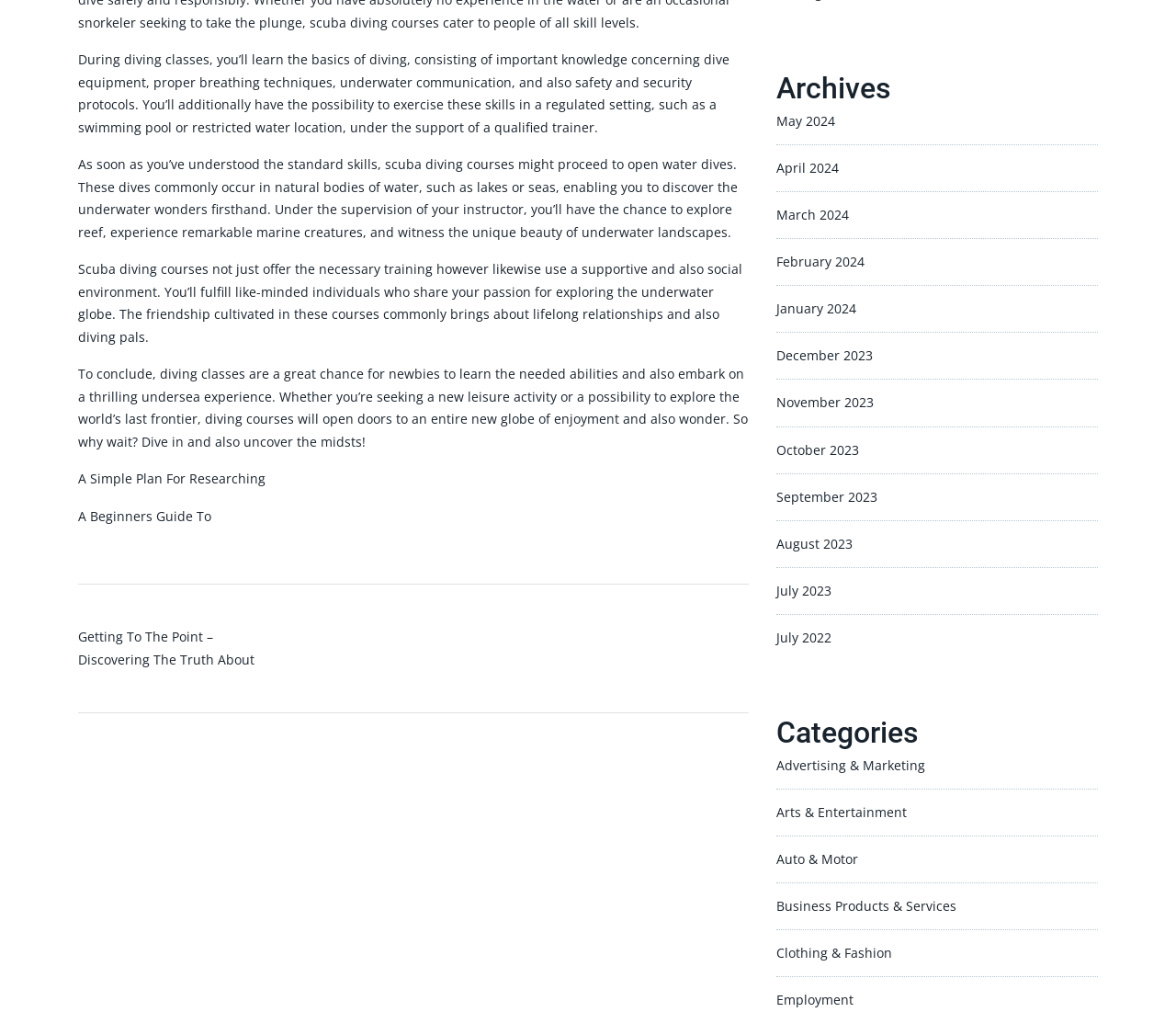Identify the bounding box coordinates for the UI element mentioned here: "Clothing & Fashion". Provide the coordinates as four float values between 0 and 1, i.e., [left, top, right, bottom].

[0.66, 0.933, 0.759, 0.95]